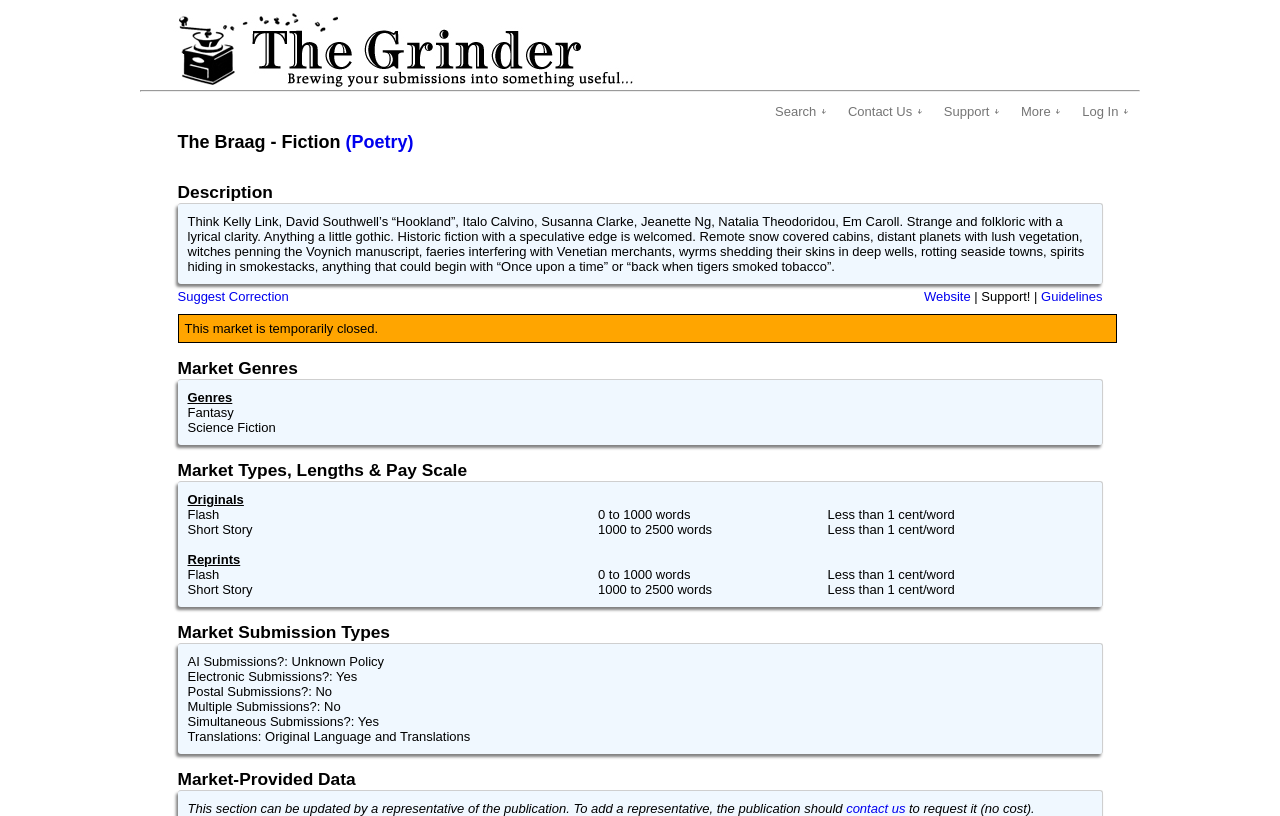Please locate the bounding box coordinates of the element that should be clicked to complete the given instruction: "Go to HOME page".

None